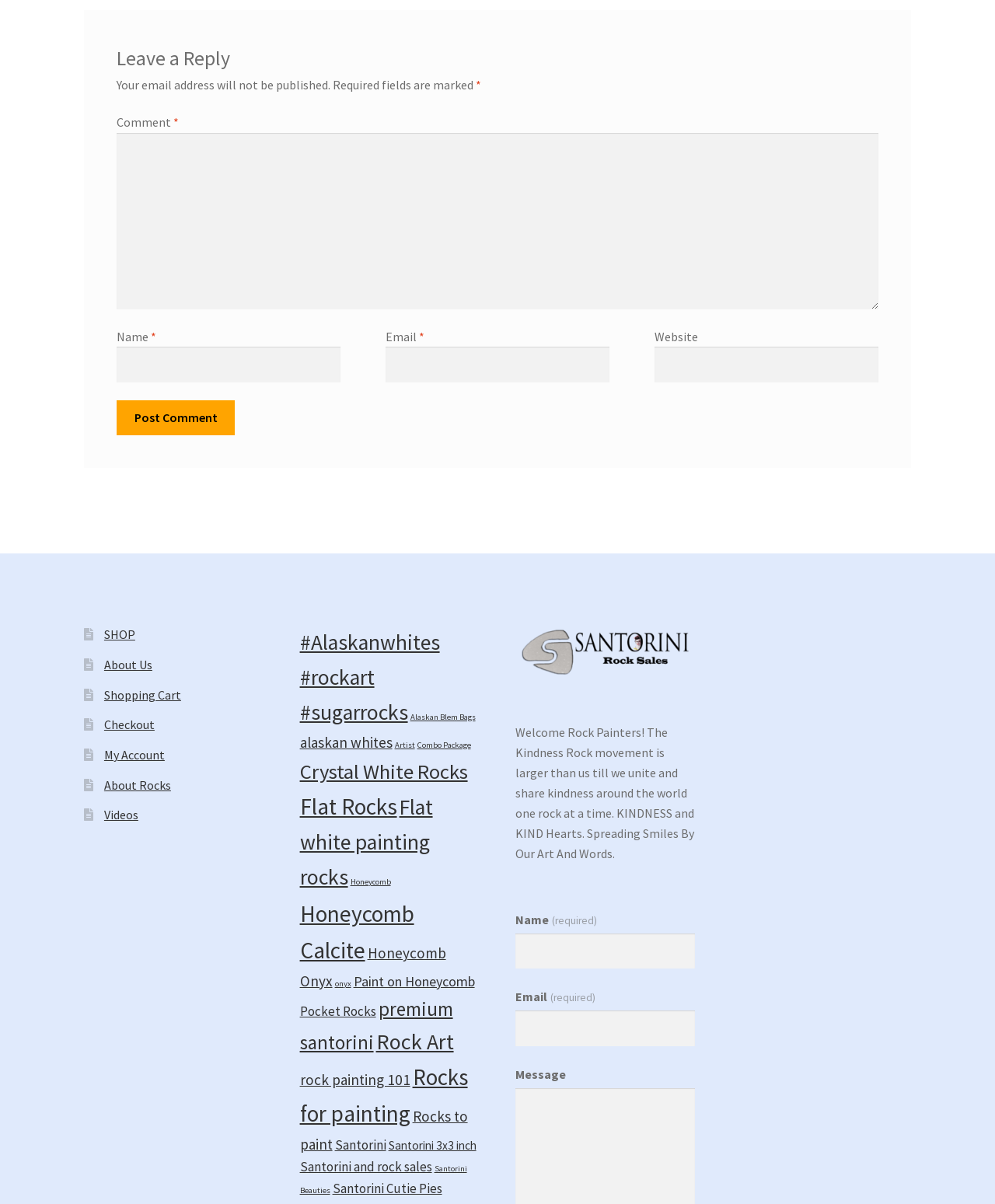Provide a thorough and detailed response to the question by examining the image: 
How many input fields are there in the comment section?

I counted the input fields in the comment section, which are 'Comment', 'Name', 'Email', and 'Website'. There are 4 input fields in total.